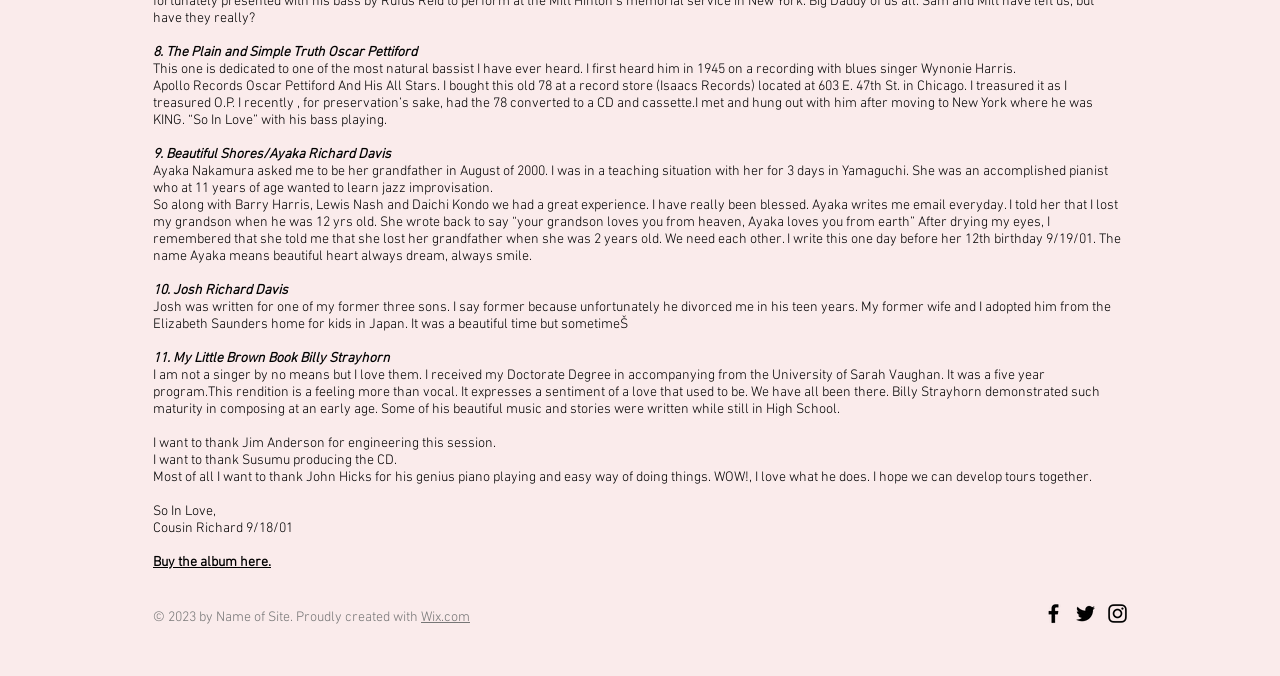Examine the image carefully and respond to the question with a detailed answer: 
How old was Ayaka when she lost her grandfather?

The text mentions 'She told me that she lost her grandfather when she was 2 years old' which indicates that Ayaka was 2 years old when she lost her grandfather.